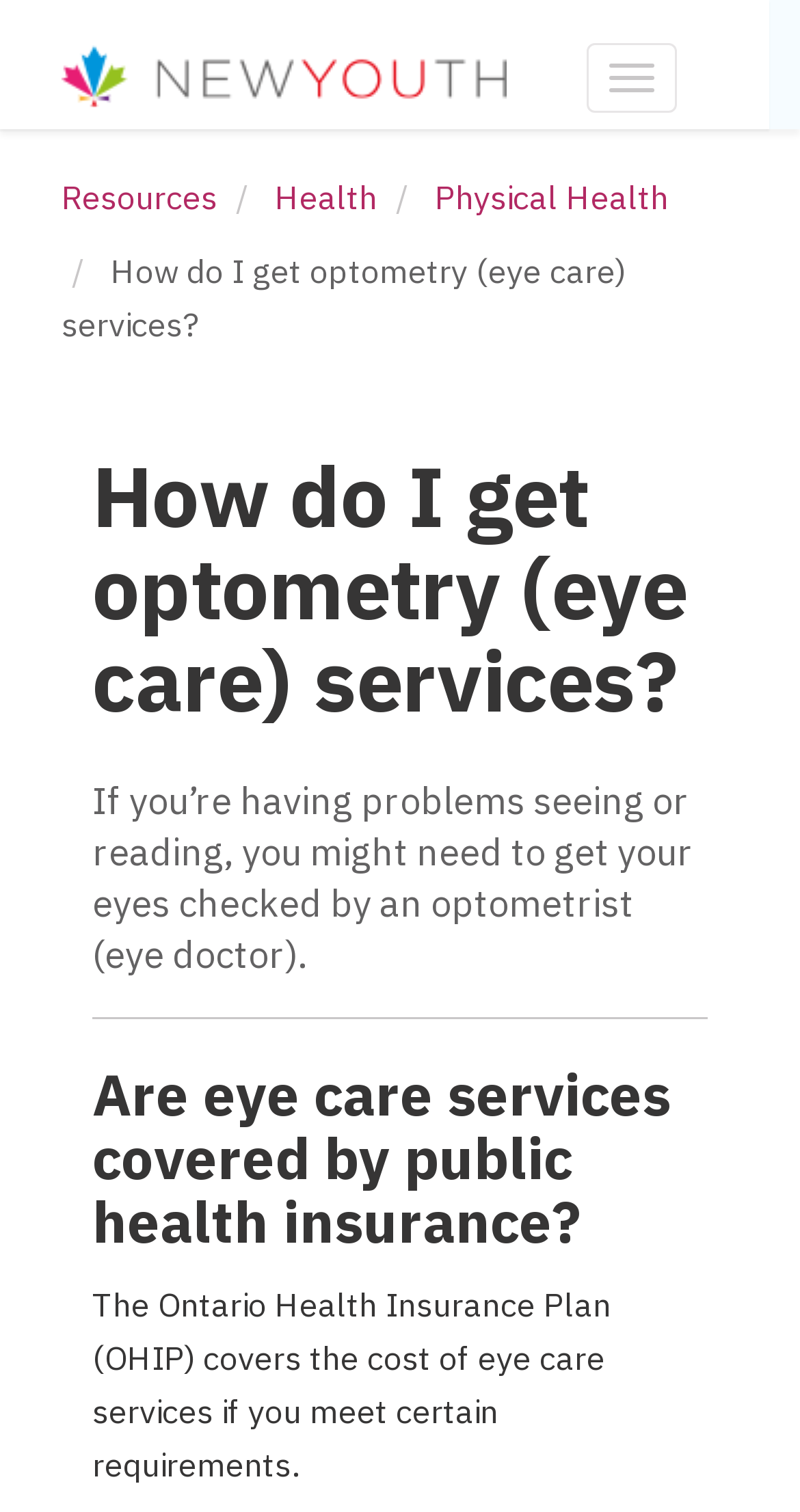Show the bounding box coordinates for the HTML element described as: "Toggle navigation".

[0.733, 0.028, 0.846, 0.075]